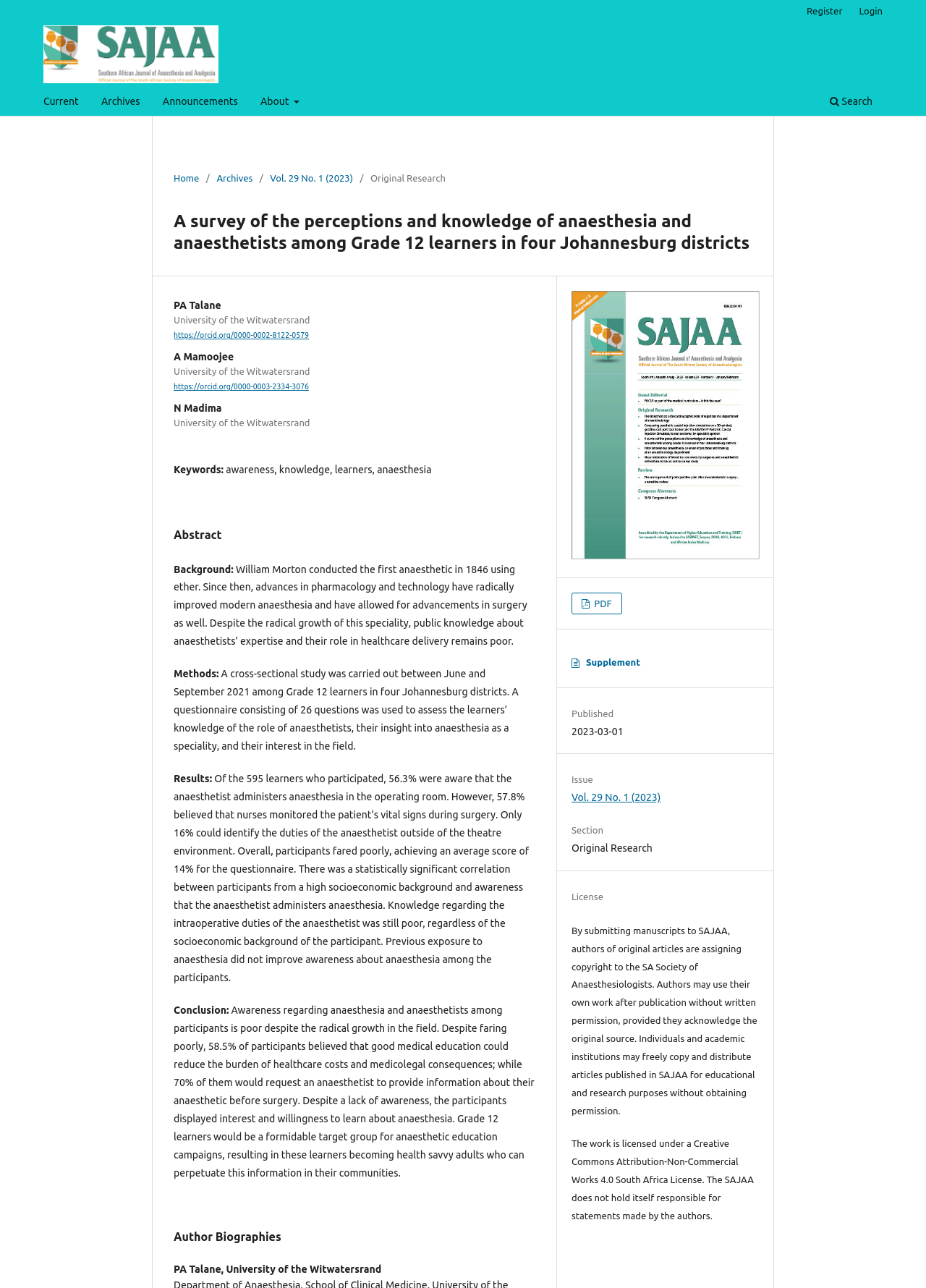Provide the bounding box coordinates of the HTML element described as: "Vol. 29 No. 1 (2023)". The bounding box coordinates should be four float numbers between 0 and 1, i.e., [left, top, right, bottom].

[0.292, 0.133, 0.381, 0.144]